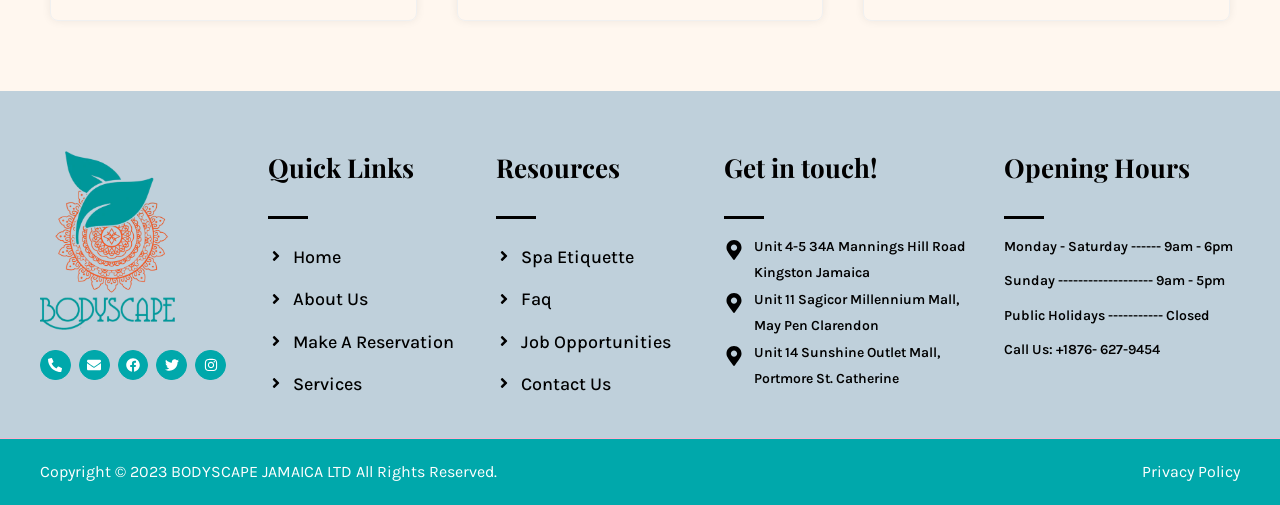How many quick links are there?
Using the information from the image, provide a comprehensive answer to the question.

I looked at the section with the heading 'Quick Links' and counted the number of links. There are four links: Home, About Us, Make A Reservation, and Services.